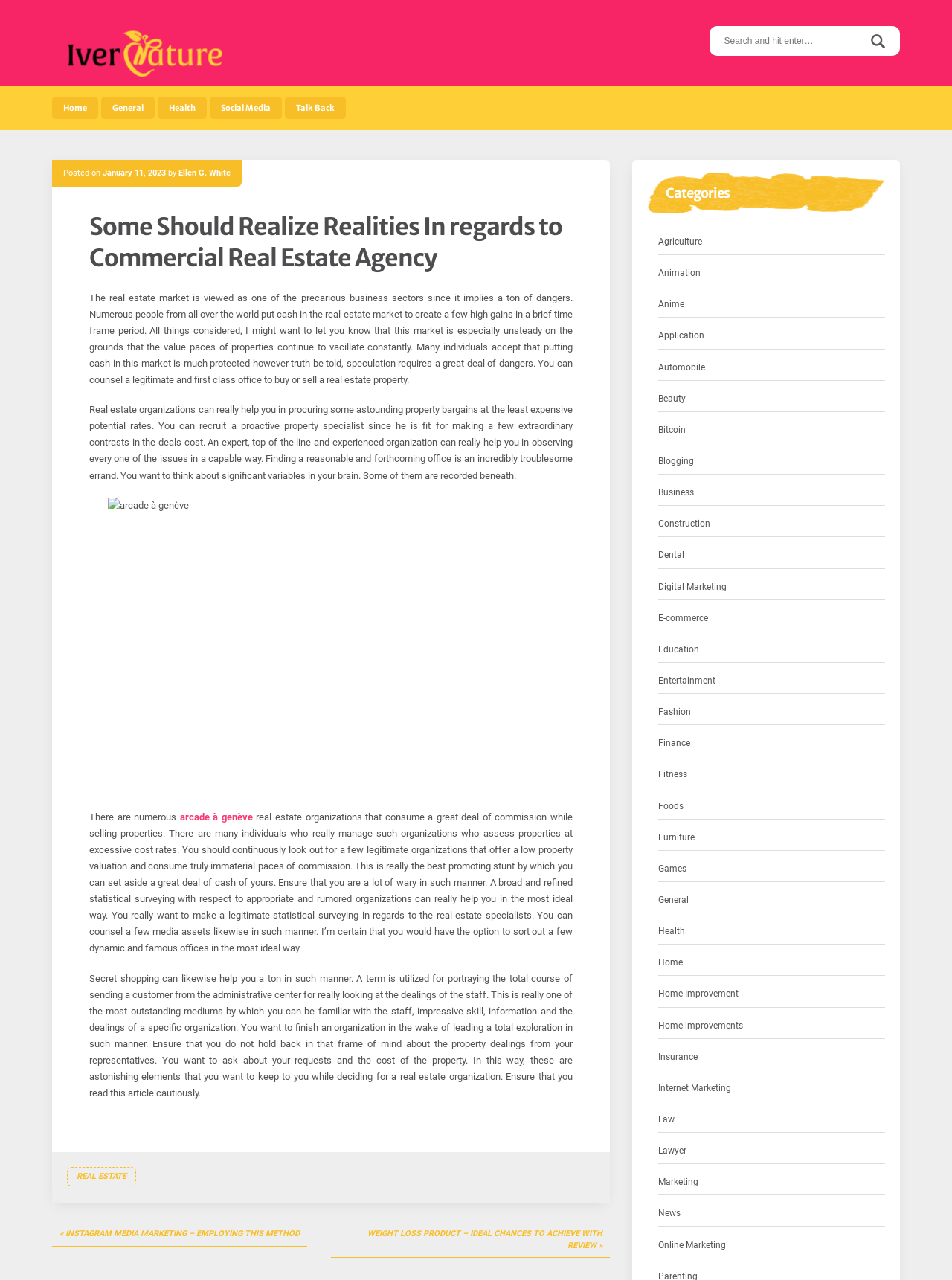Pinpoint the bounding box coordinates of the area that must be clicked to complete this instruction: "Explore the REAL ESTATE category".

[0.07, 0.912, 0.143, 0.927]